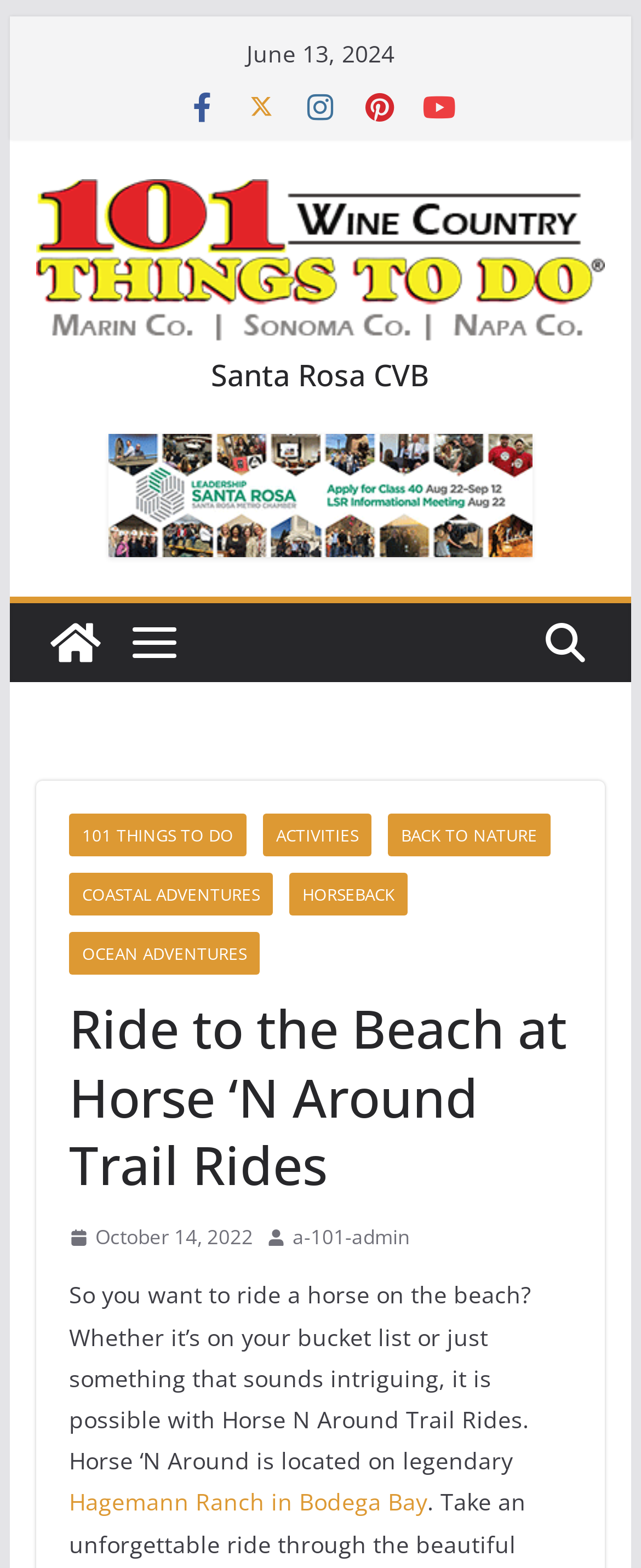Highlight the bounding box coordinates of the element that should be clicked to carry out the following instruction: "Create a new account". The coordinates must be given as four float numbers ranging from 0 to 1, i.e., [left, top, right, bottom].

None